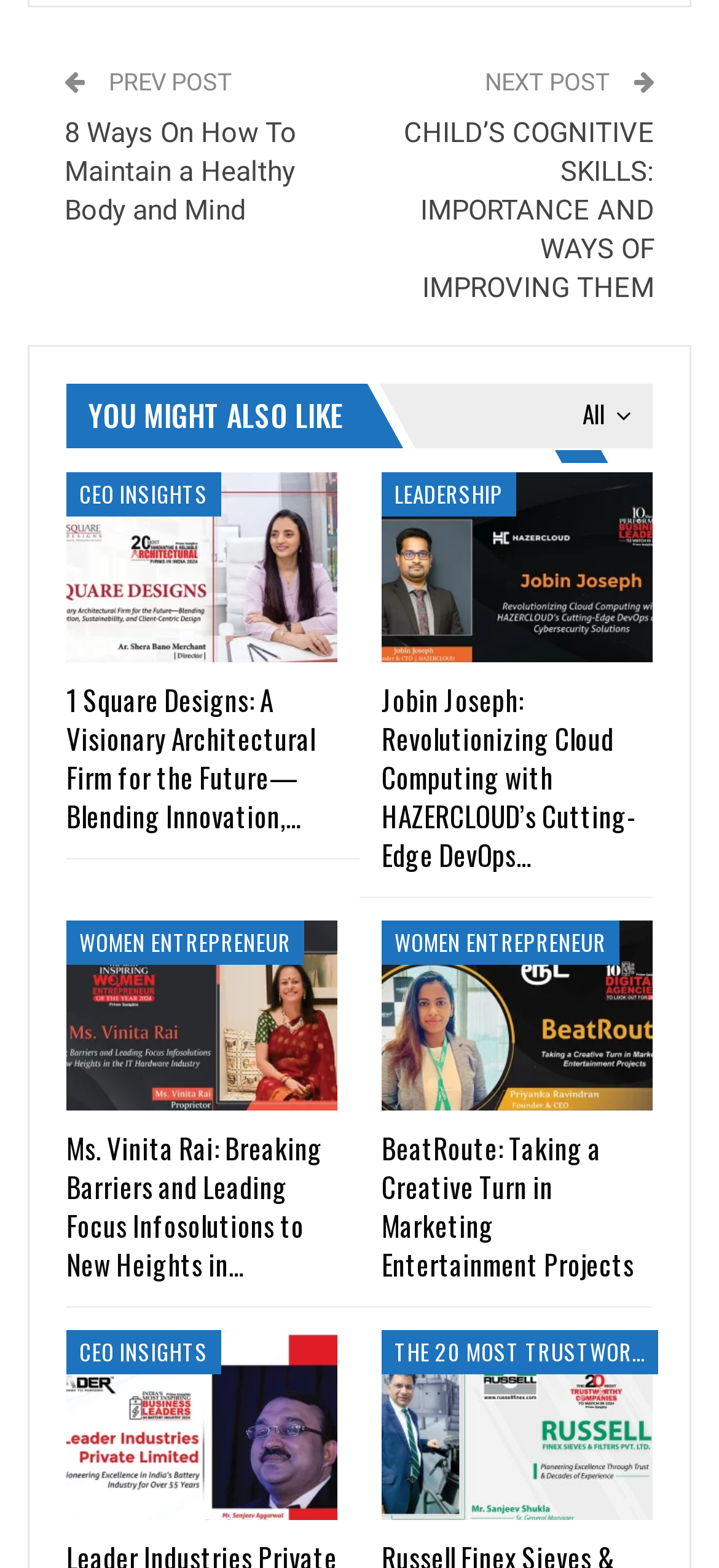Given the element description: "Testimonials", predict the bounding box coordinates of the UI element it refers to, using four float numbers between 0 and 1, i.e., [left, top, right, bottom].

None